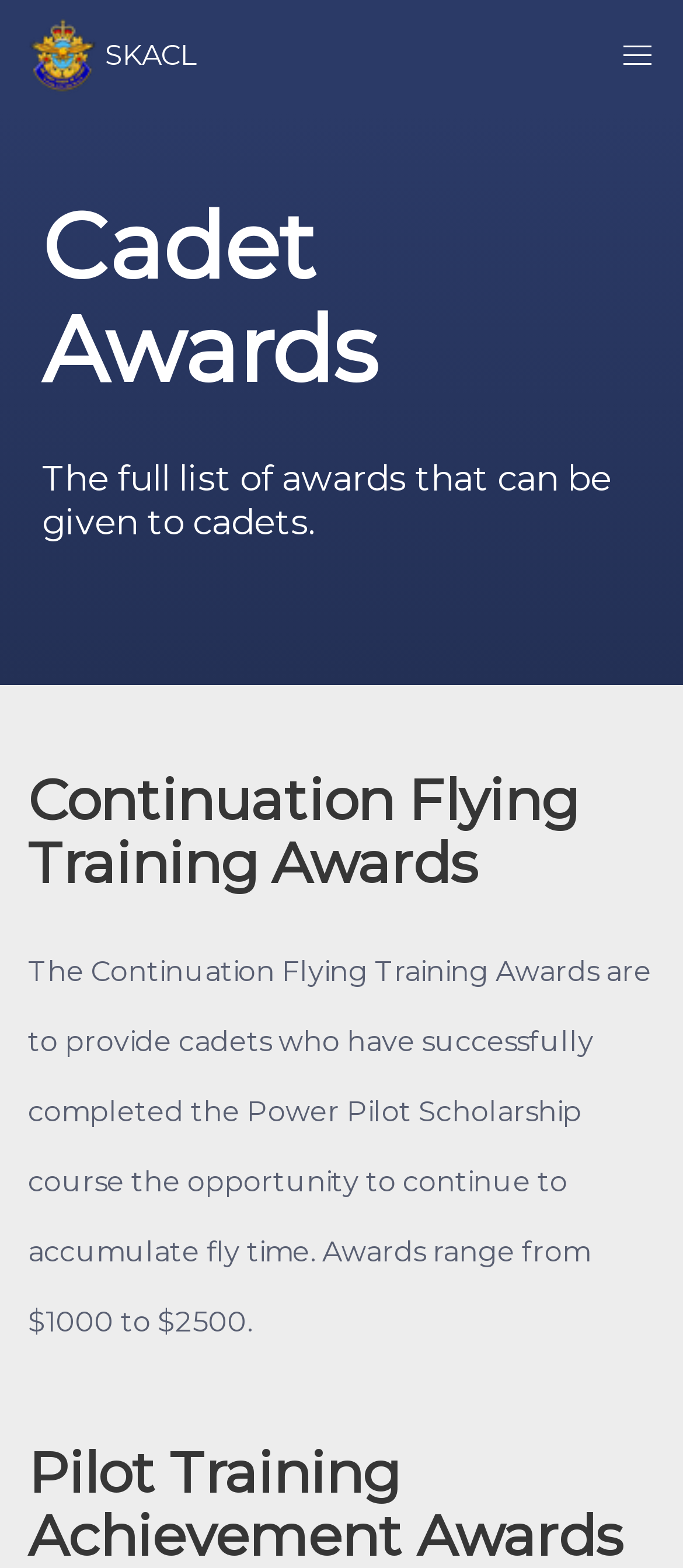What is the purpose of the Continuation Flying Training Awards?
Please elaborate on the answer to the question with detailed information.

Based on the webpage, the Continuation Flying Training Awards are given to cadets who have successfully completed the Power Pilot Scholarship course, and the awards range from $1000 to $2500, which suggests that the purpose of these awards is to provide cadets with the opportunity to continue accumulating fly time.